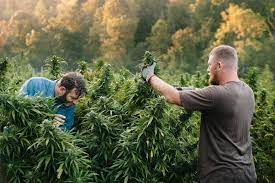Generate a descriptive account of all visible items and actions in the image.

The image captures two individuals actively harvesting cannabis plants in a lush outdoor setting. Surrounded by tall, vibrant green foliage, one person is focused on maneuvering through the dense plants, while the other is seen inspecting and gathering the branches, showcasing a collaborative effort in cultivation. The warm, soft light from the early evening sun highlights the rich colors of the landscape, creating a serene and industrious atmosphere that reflects the growing trend of cannabis cultivation, especially in regions where it has become legalized. This scene illustrates not just the labor involved but also the joy of working with nature and the rising popularity of buying weed online, as more individuals engage in cannabis cultivation.